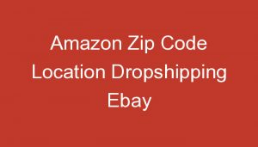What type of sellers would find this topic valuable? Examine the screenshot and reply using just one word or a brief phrase.

Dropshipping sellers